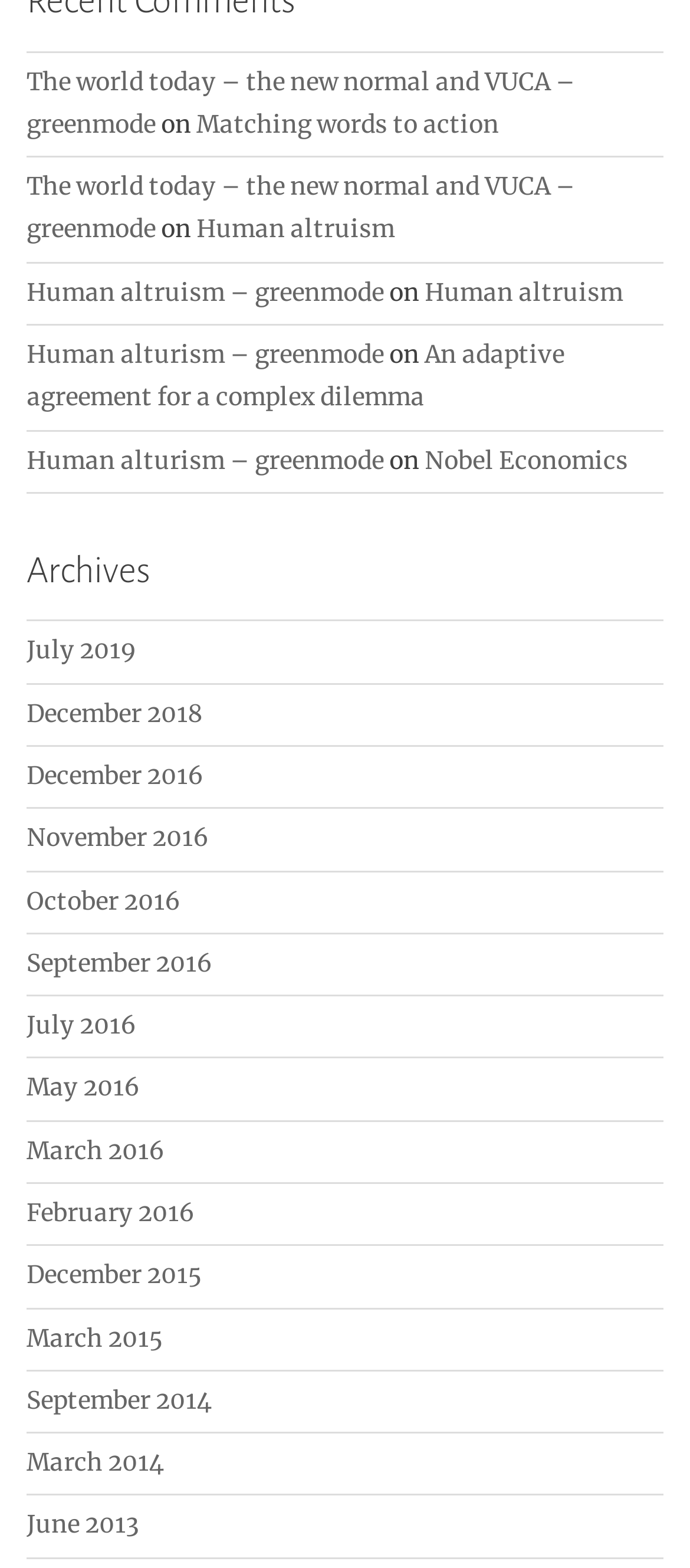Please identify the coordinates of the bounding box that should be clicked to fulfill this instruction: "learn about the company".

None